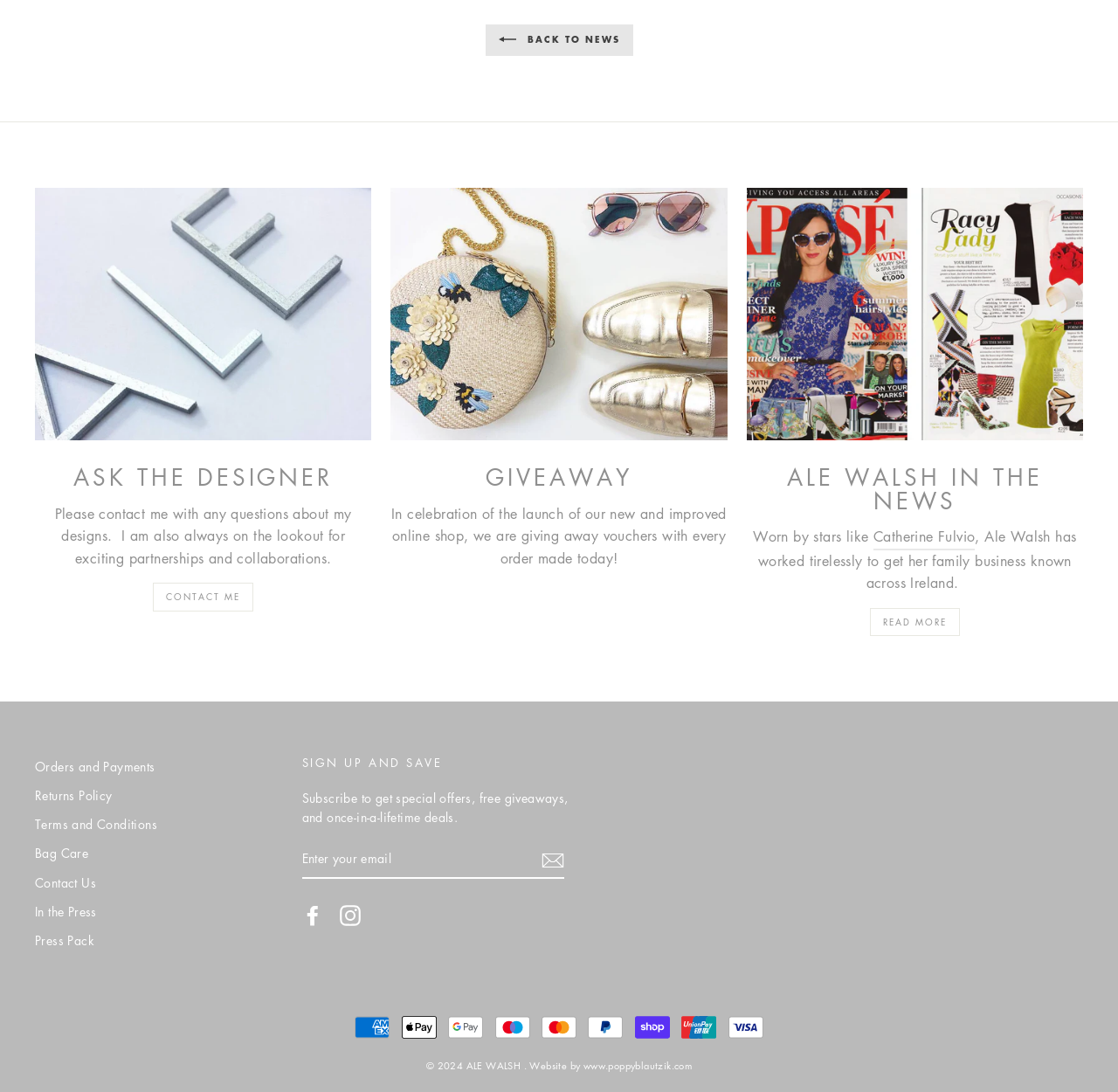Use a single word or phrase to answer the question: What is the name of the designer?

Ale Walsh